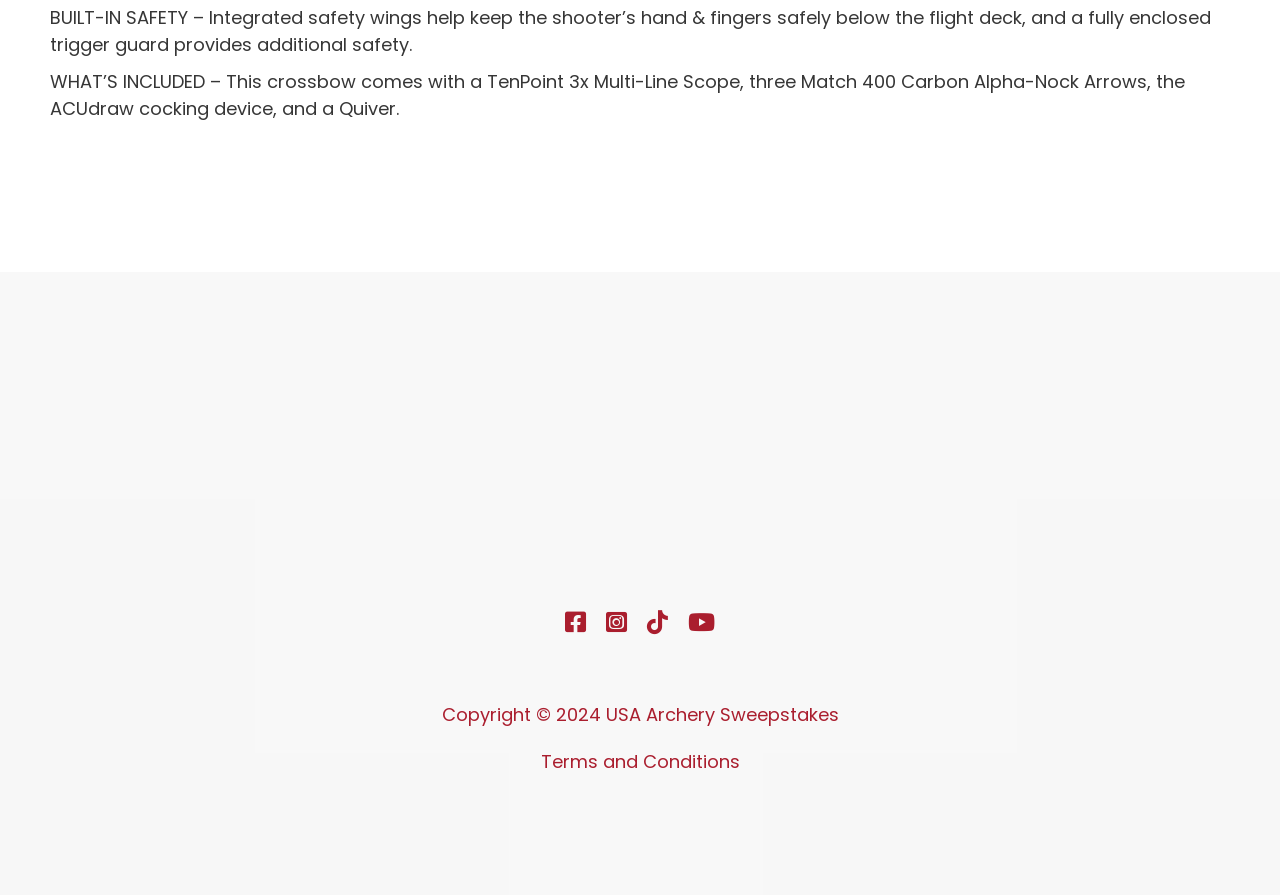Identify the bounding box coordinates of the HTML element based on this description: "Residential Roofing".

None